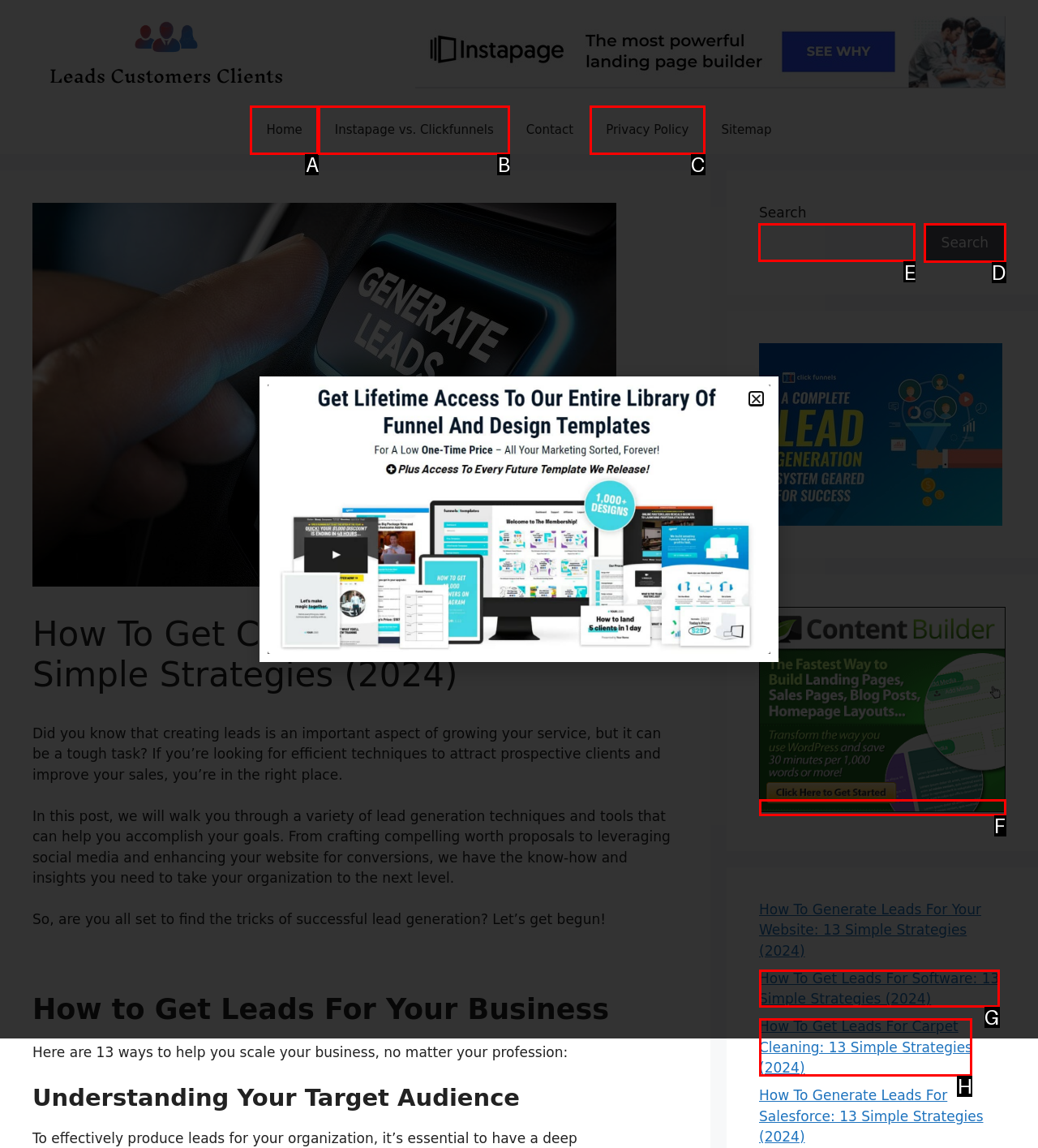For the task "Check refund and returns policy", which option's letter should you click? Answer with the letter only.

None